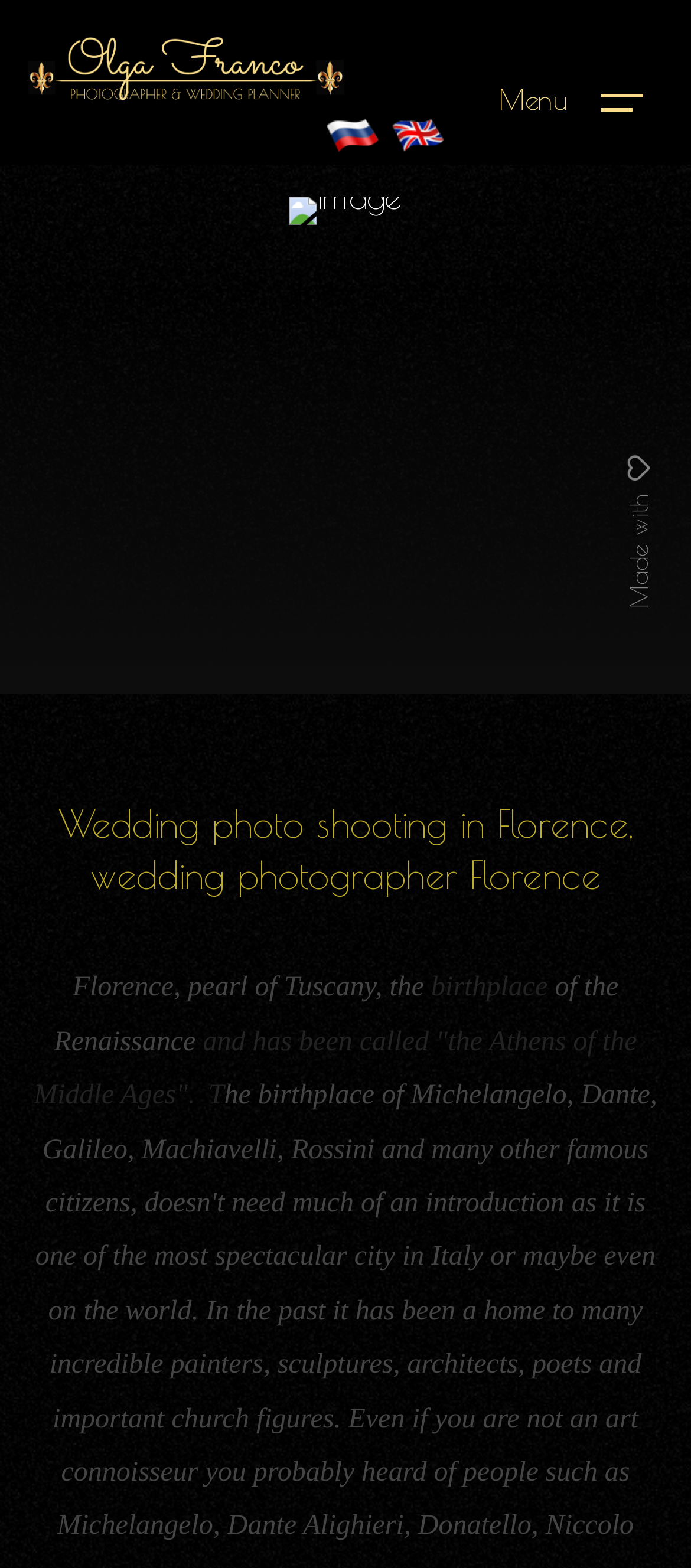Construct a comprehensive description capturing every detail on the webpage.

The webpage appears to be a photographer's website, specifically focused on wedding photography in Florence. At the top left of the page, there is a logo image with a link, followed by language selection options, including Russian and English, represented by small flag icons. To the right of these options, there is a "Menu" text. 

Below the top section, there is a prominent image, taking up a significant portion of the page, likely showcasing the photographer's work. 

At the bottom right of the page, there is a "Made with" text, possibly indicating the platform or tool used to create the website. 

The main content of the page is a heading that reads "Wedding photo shooting in Florence, wedding photographer Florence", which is centered and takes up a significant portion of the page.